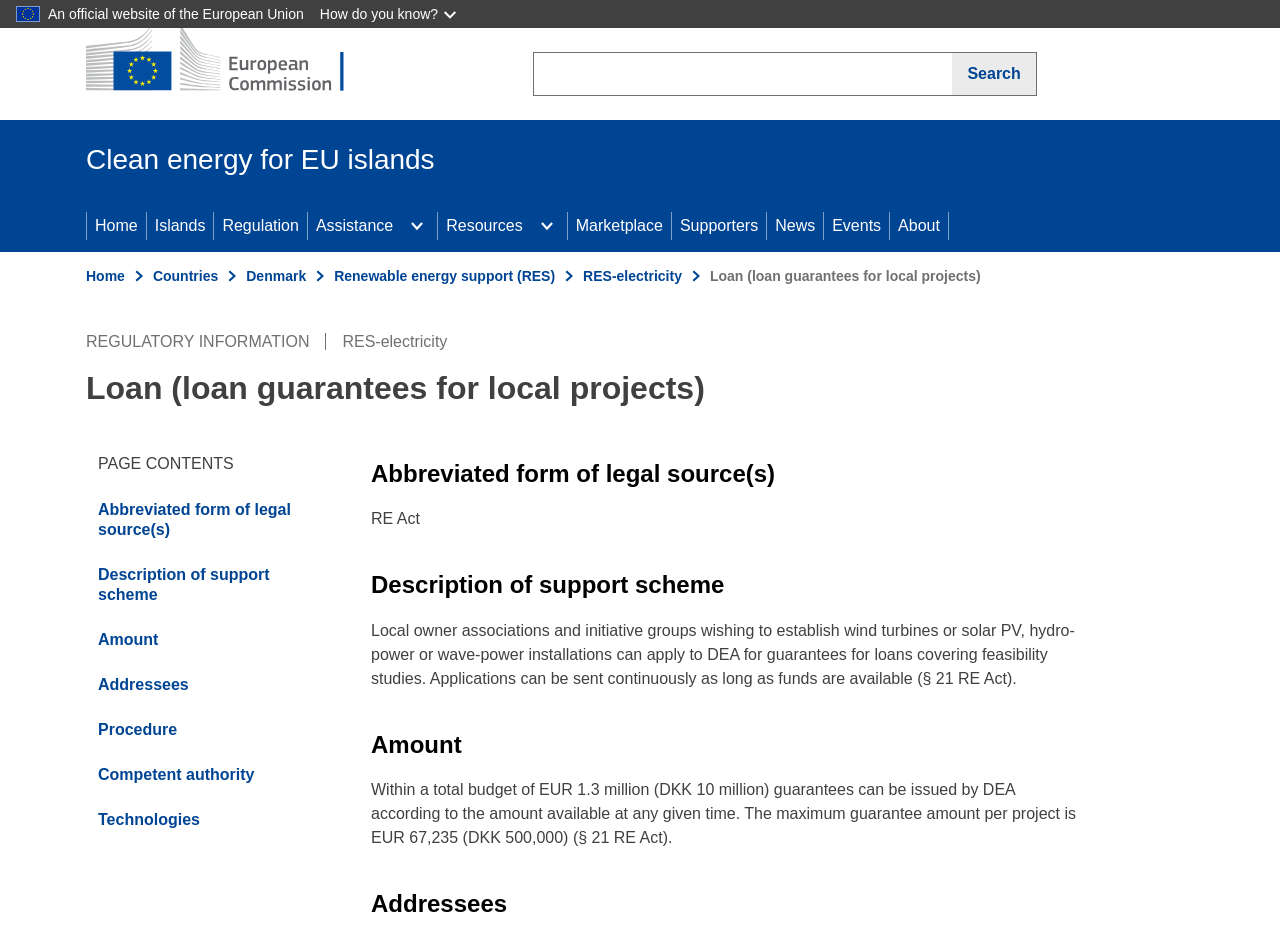Please identify the bounding box coordinates of the element that needs to be clicked to execute the following command: "Go to Home page". Provide the bounding box using four float numbers between 0 and 1, formatted as [left, top, right, bottom].

[0.068, 0.216, 0.114, 0.272]